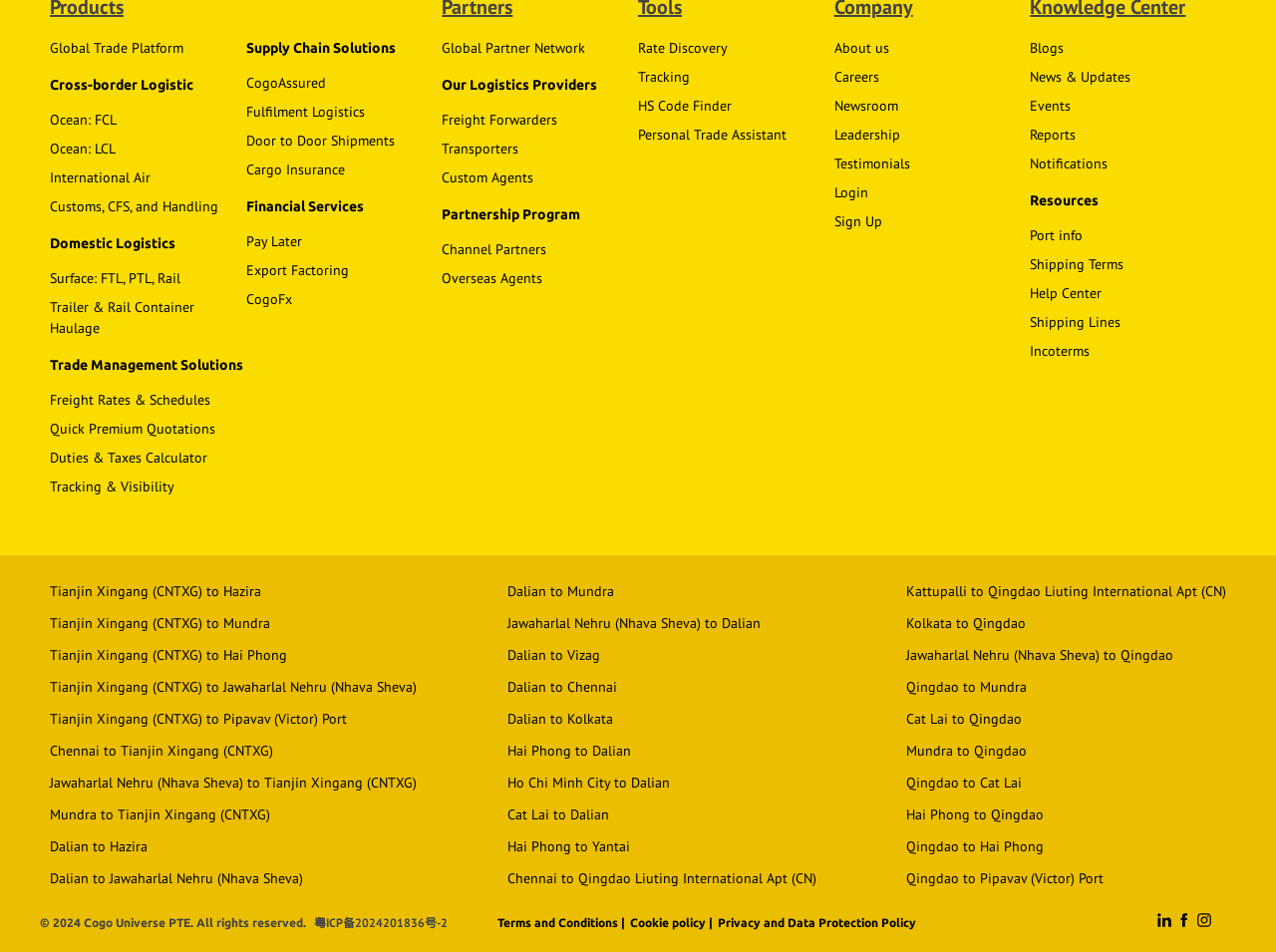Please identify the bounding box coordinates of the element that needs to be clicked to execute the following command: "Click on Cross-border Logistic". Provide the bounding box using four float numbers between 0 and 1, formatted as [left, top, right, bottom].

[0.039, 0.078, 0.193, 0.1]